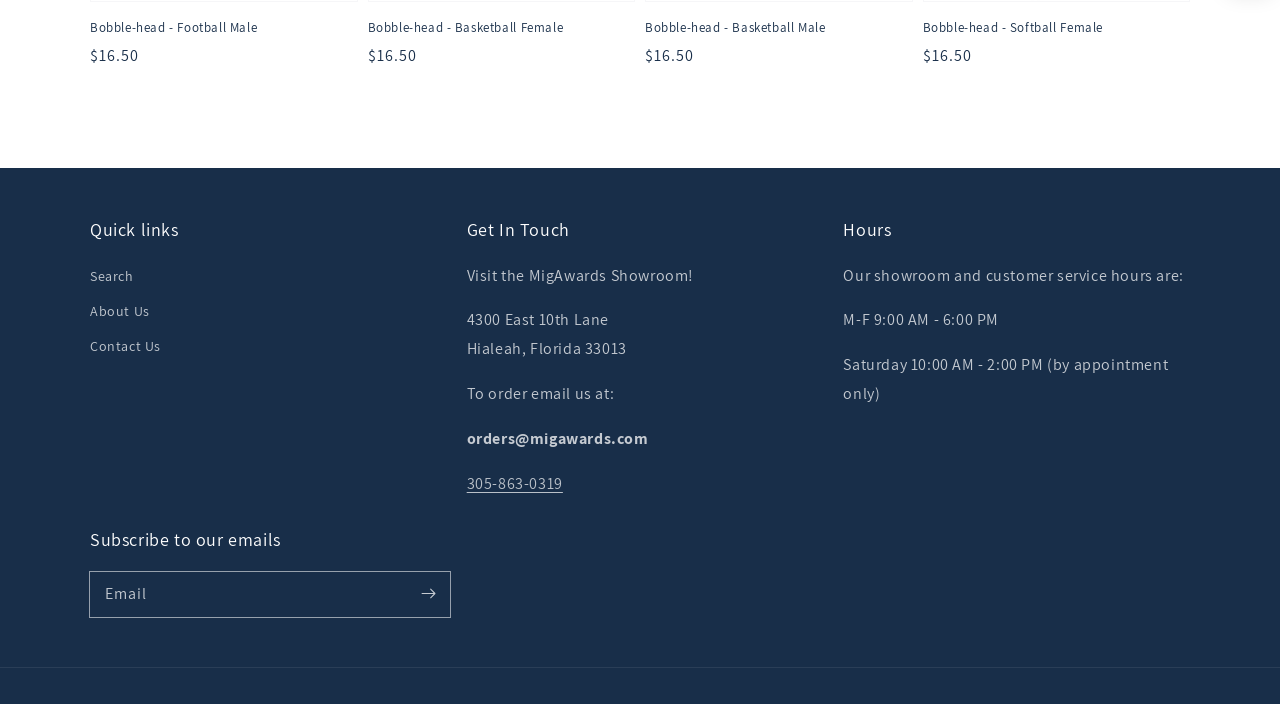Provide your answer to the question using just one word or phrase: What is the price of each bobble-head?

$16.50